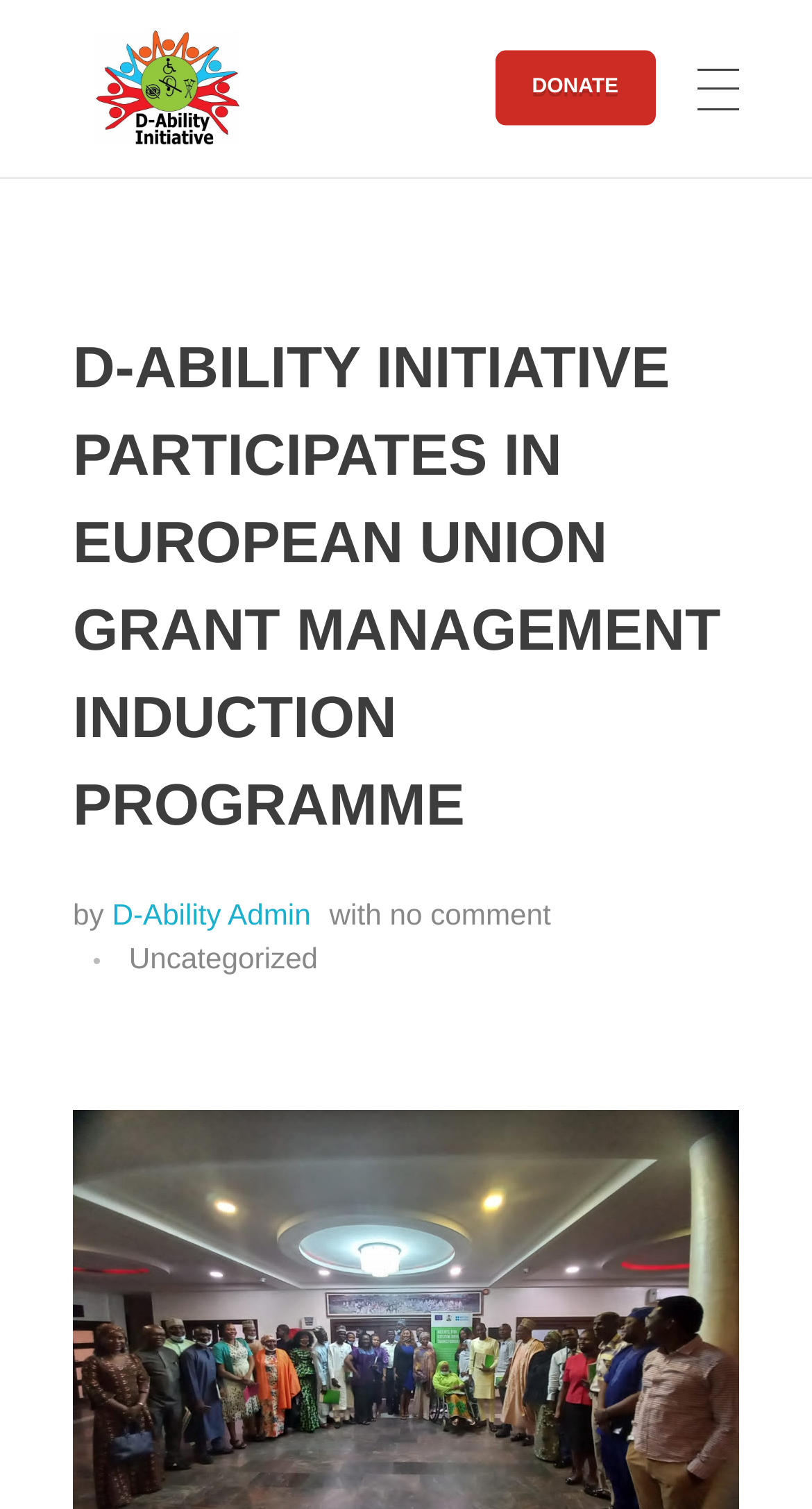Who is the author of the article?
Refer to the image and give a detailed answer to the question.

The author of the article can be found in the link element 'D-Ability Admin' which is located below the heading element 'D-ABILITY INITIATIVE PARTICIPATES IN EUROPEAN UNION GRANT MANAGEMENT INDUCTION PROGRAMME'.